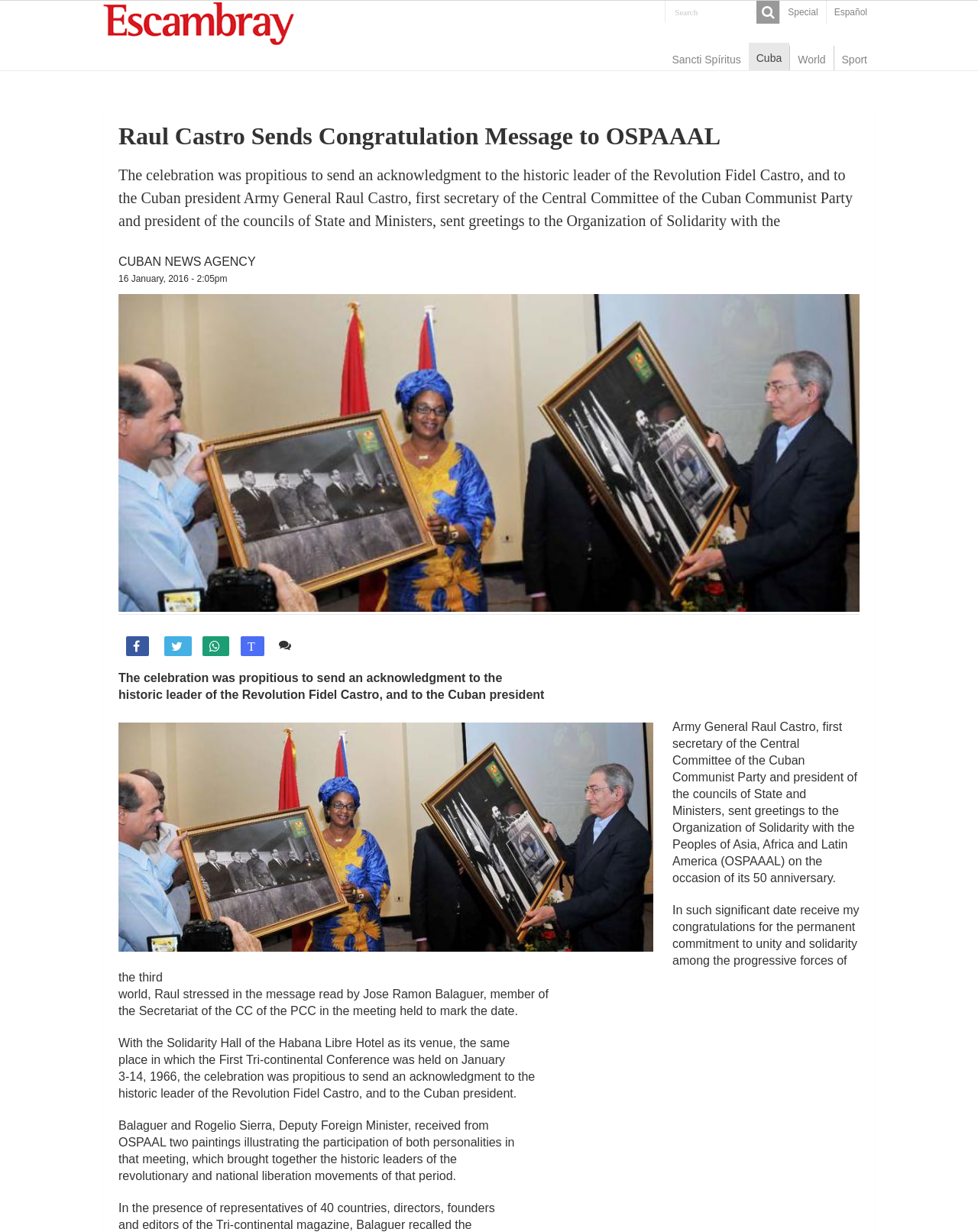What is the occasion of the message sent by Raul Castro?
Please respond to the question with a detailed and thorough explanation.

I found the answer by reading the text in the webpage, specifically the sentence 'Army General Raul Castro, first secretary of the Central Committee of the Cuban Communist Party and president of the councils of State and Ministers, sent greetings to the Organization of Solidarity with the Peoples of Asia, Africa and Latin America (OSPAAAL) on the occasion of its 50 anniversary.'